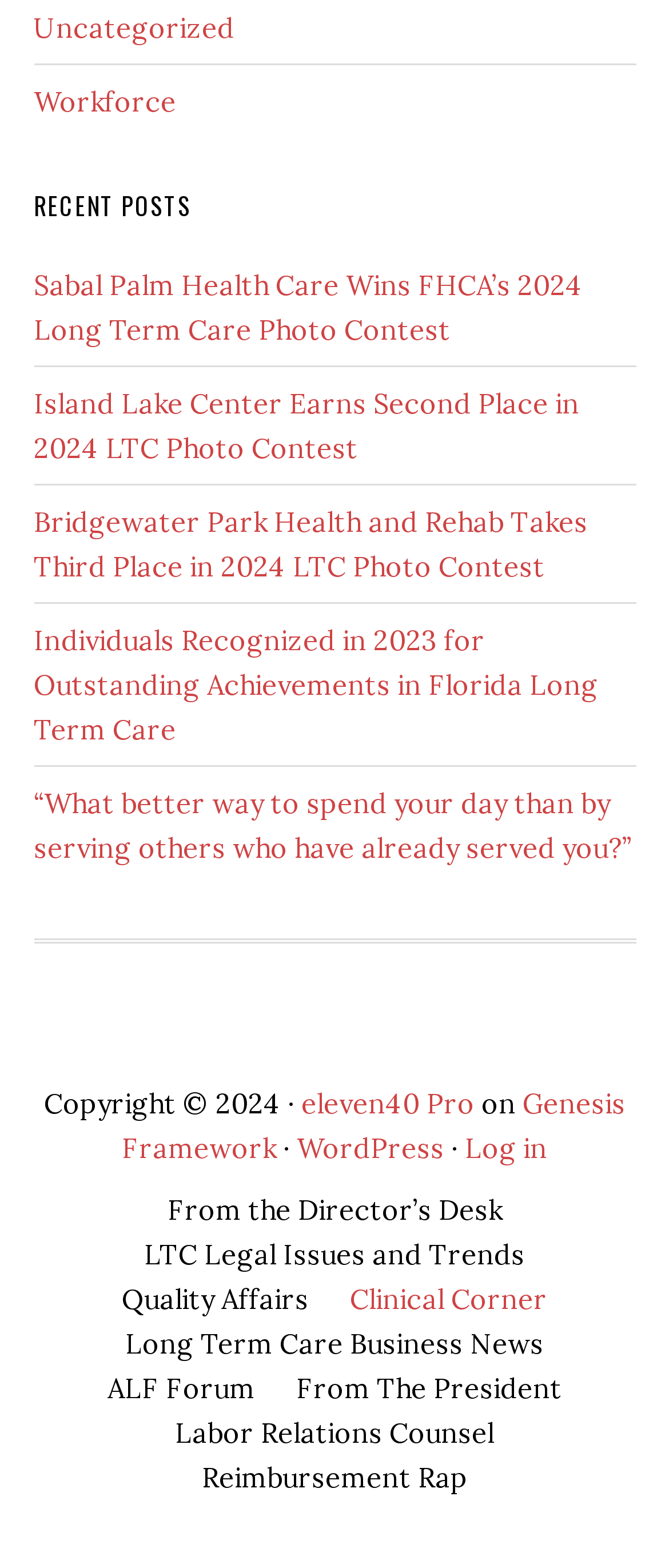Can you find the bounding box coordinates for the element to click on to achieve the instruction: "Log in to the website"?

[0.695, 0.721, 0.818, 0.743]